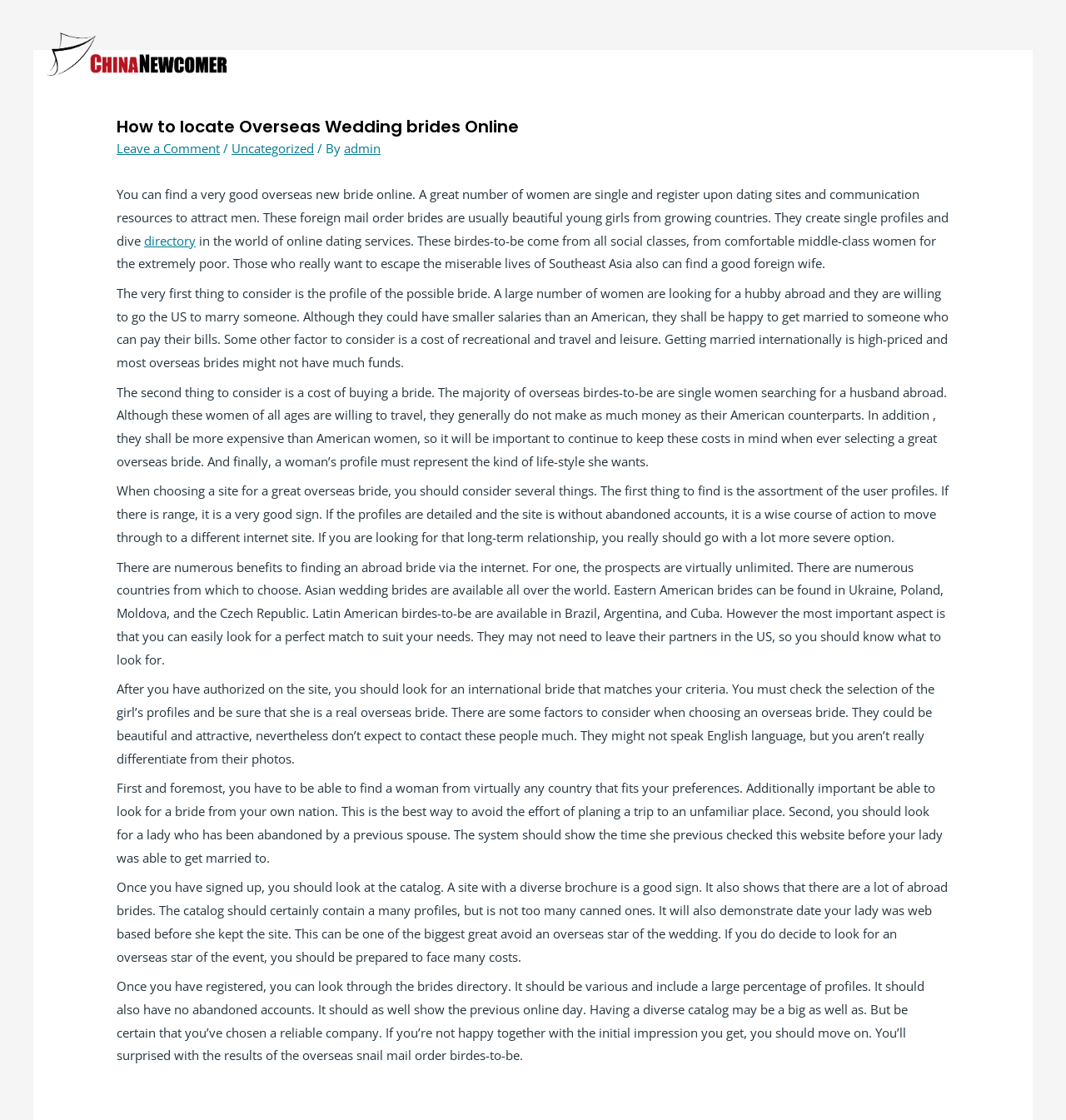Highlight the bounding box coordinates of the region I should click on to meet the following instruction: "Search for something".

None